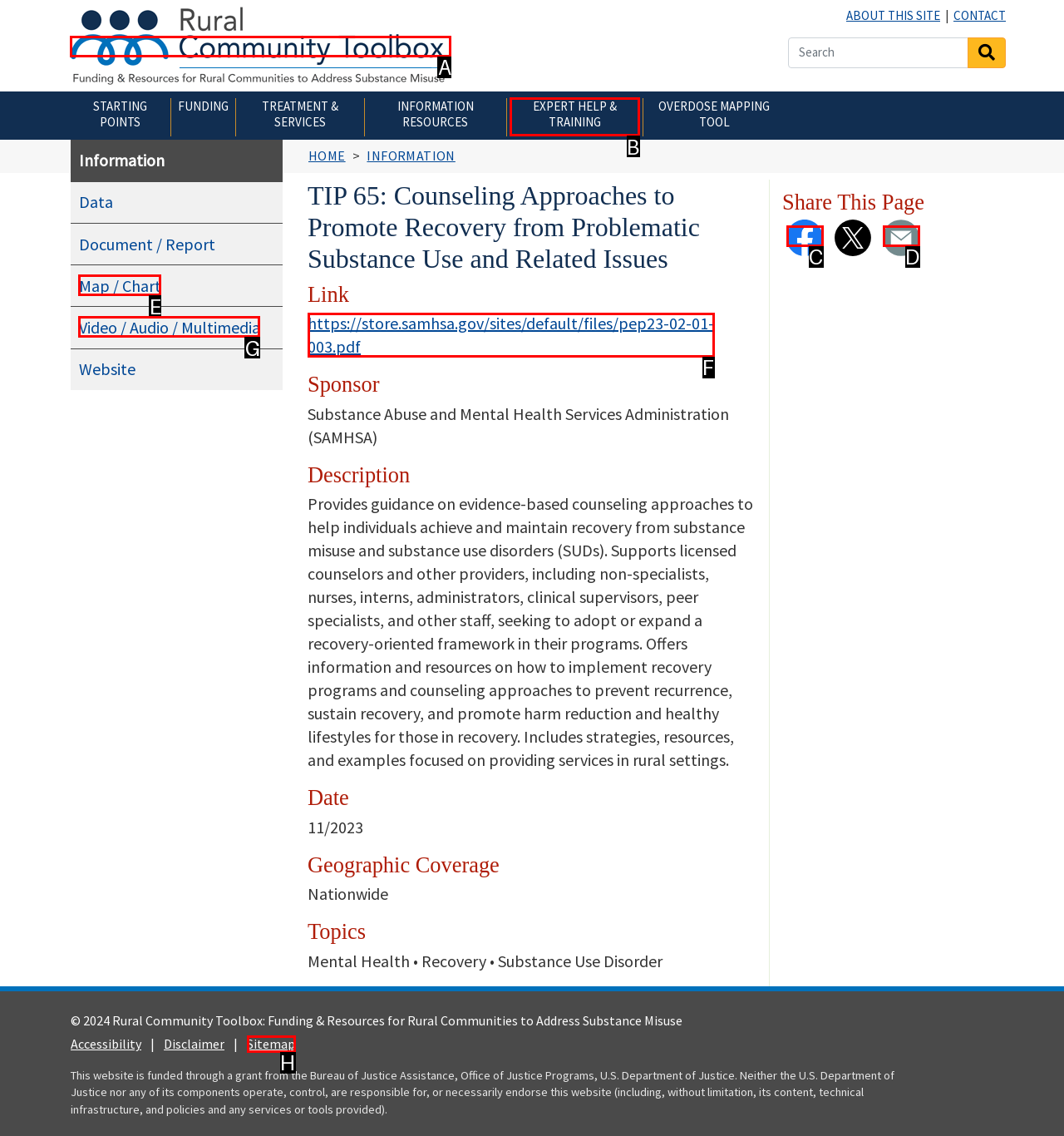Tell me which UI element to click to fulfill the given task: Visit the Rural Community Toolbox homepage. Respond with the letter of the correct option directly.

A